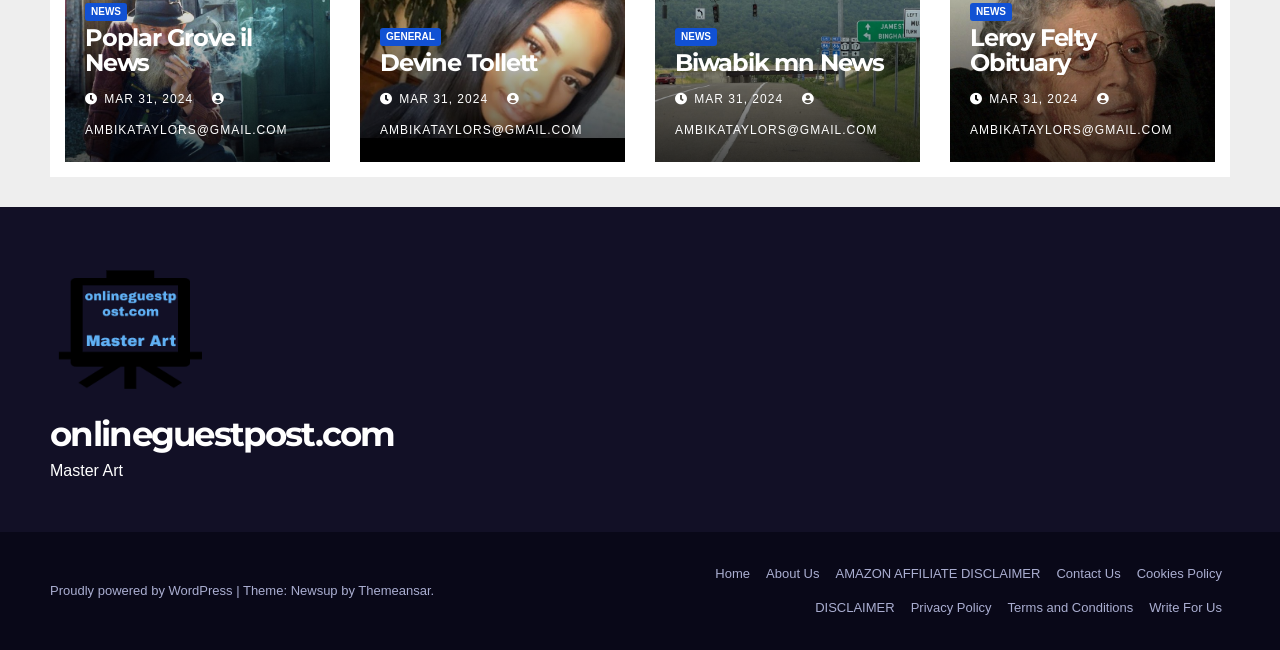Identify the bounding box for the UI element specified in this description: "Proudly powered by WordPress". The coordinates must be four float numbers between 0 and 1, formatted as [left, top, right, bottom].

[0.039, 0.897, 0.185, 0.92]